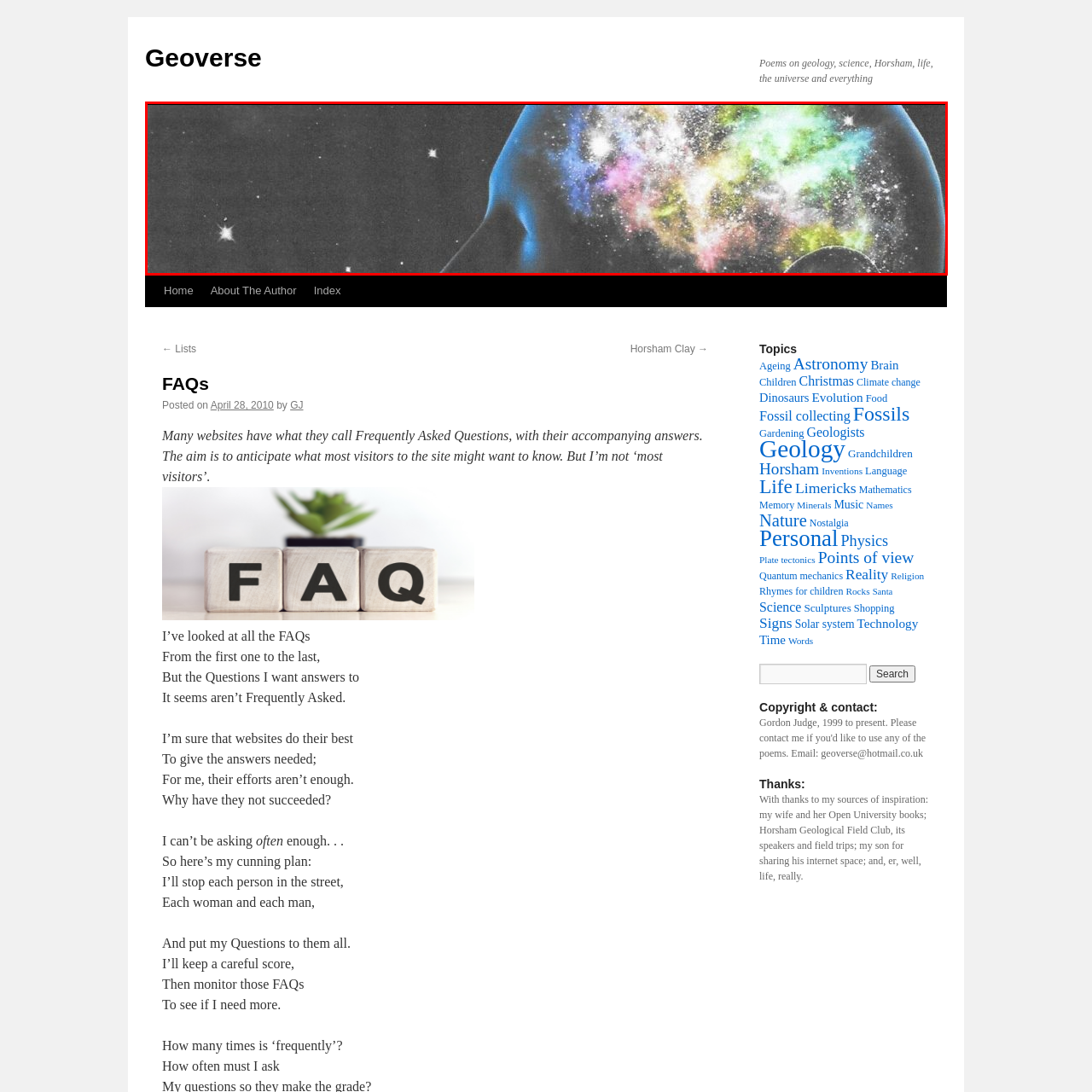What is represented by the vibrant swirls of color?
Inspect the image portion within the red bounding box and deliver a detailed answer to the question.

The caption states that the vibrant swirls of color within the head evoke a sense of nebulae or swirling galaxies, suggesting that these colors represent celestial bodies or cosmic phenomena.